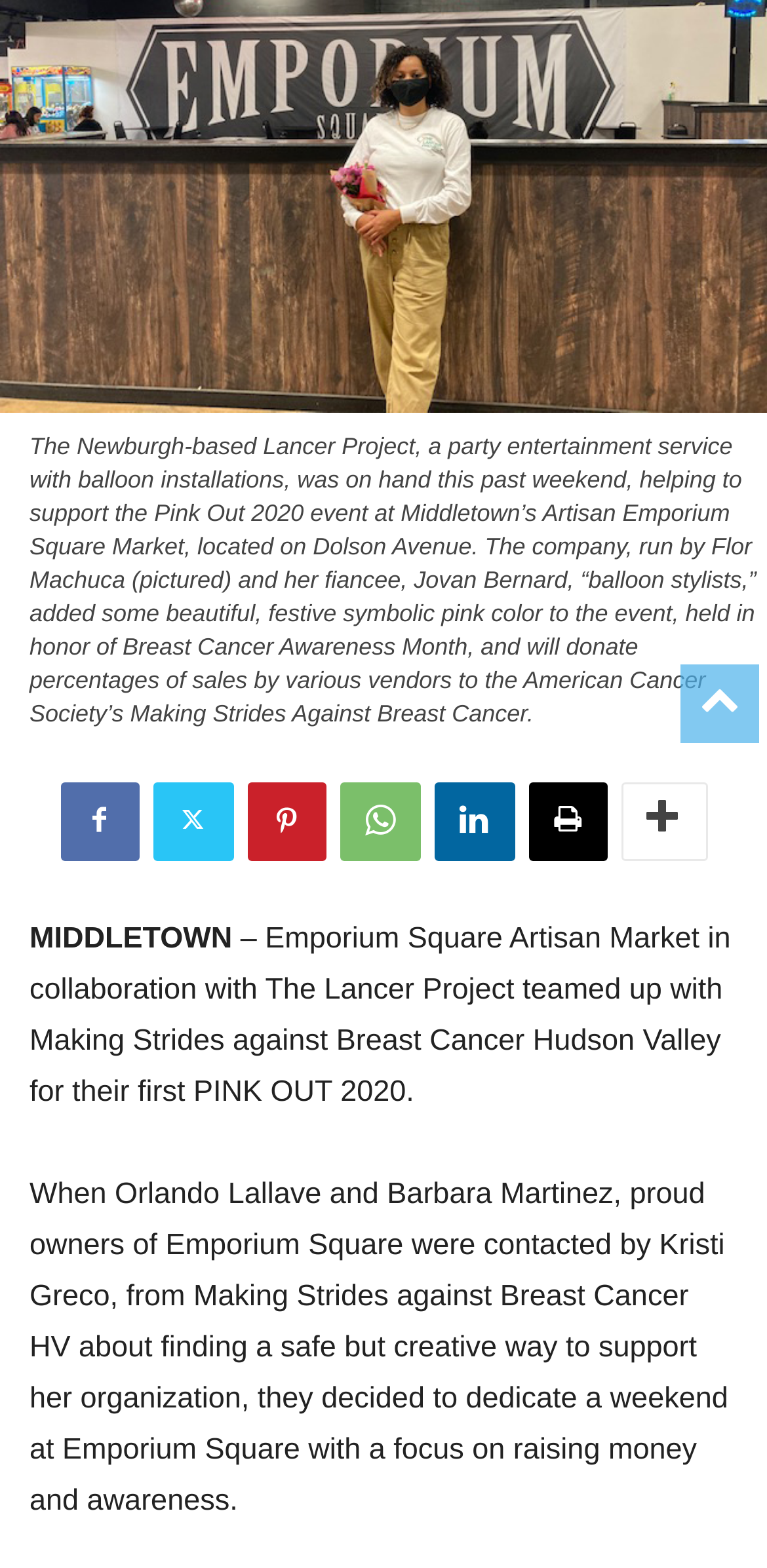Identify the bounding box for the UI element described as: "Linkedin". Ensure the coordinates are four float numbers between 0 and 1, formatted as [left, top, right, bottom].

[0.565, 0.498, 0.671, 0.548]